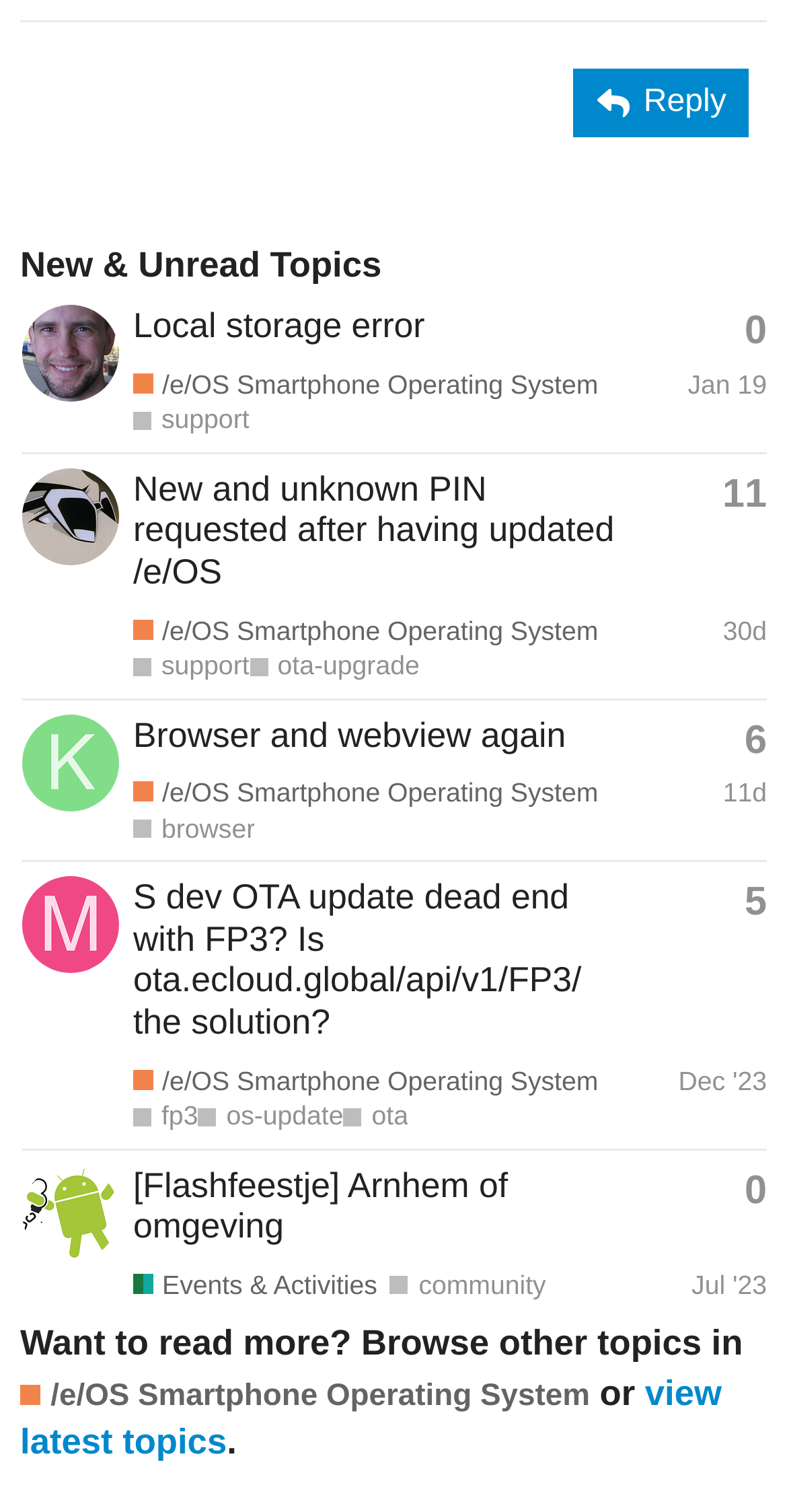Please identify the bounding box coordinates of the element that needs to be clicked to execute the following command: "Reply to a topic". Provide the bounding box using four float numbers between 0 and 1, formatted as [left, top, right, bottom].

[0.729, 0.045, 0.952, 0.09]